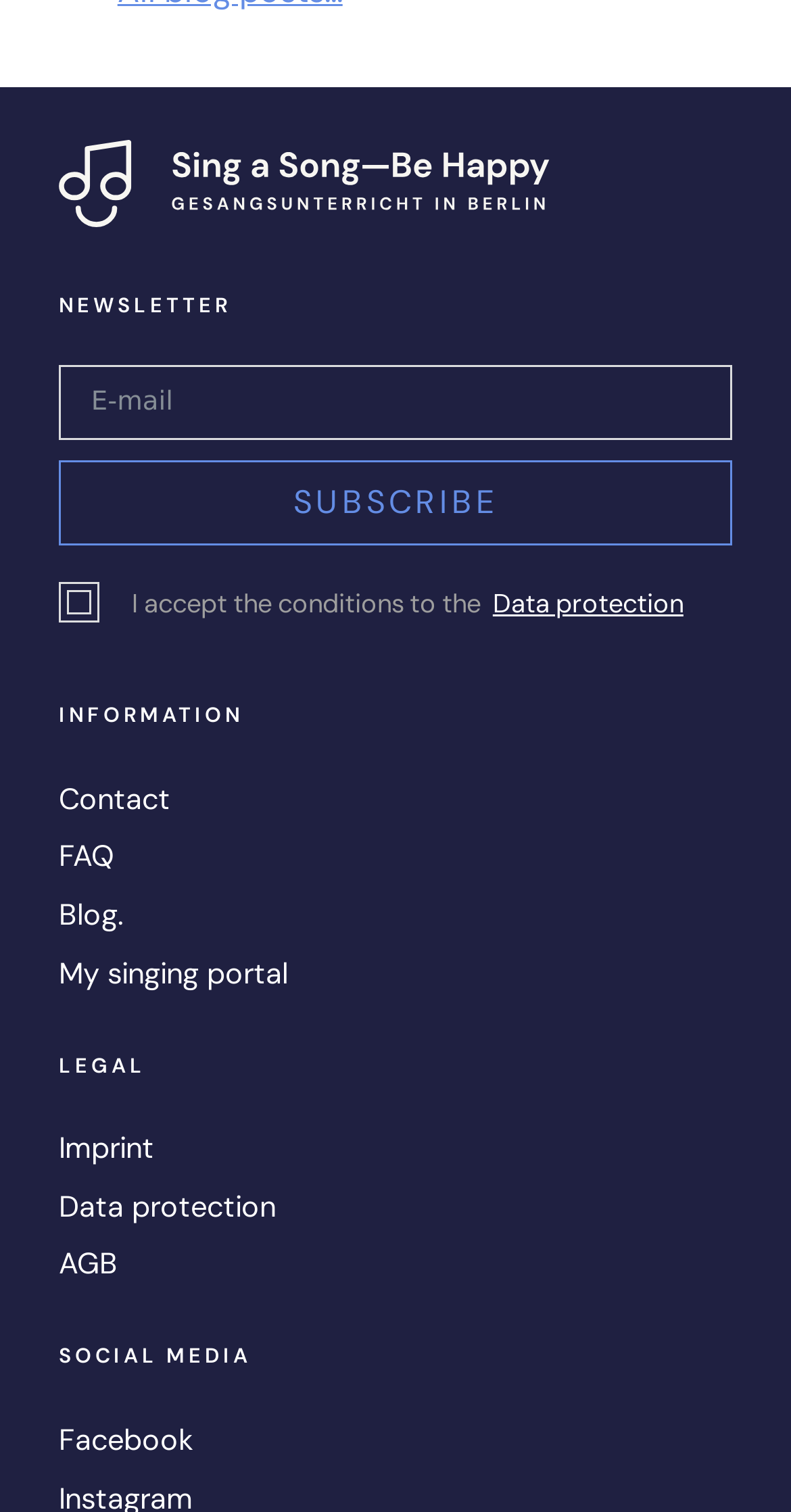Highlight the bounding box coordinates of the element you need to click to perform the following instruction: "Check the terms and conditions."

[0.074, 0.385, 0.126, 0.411]